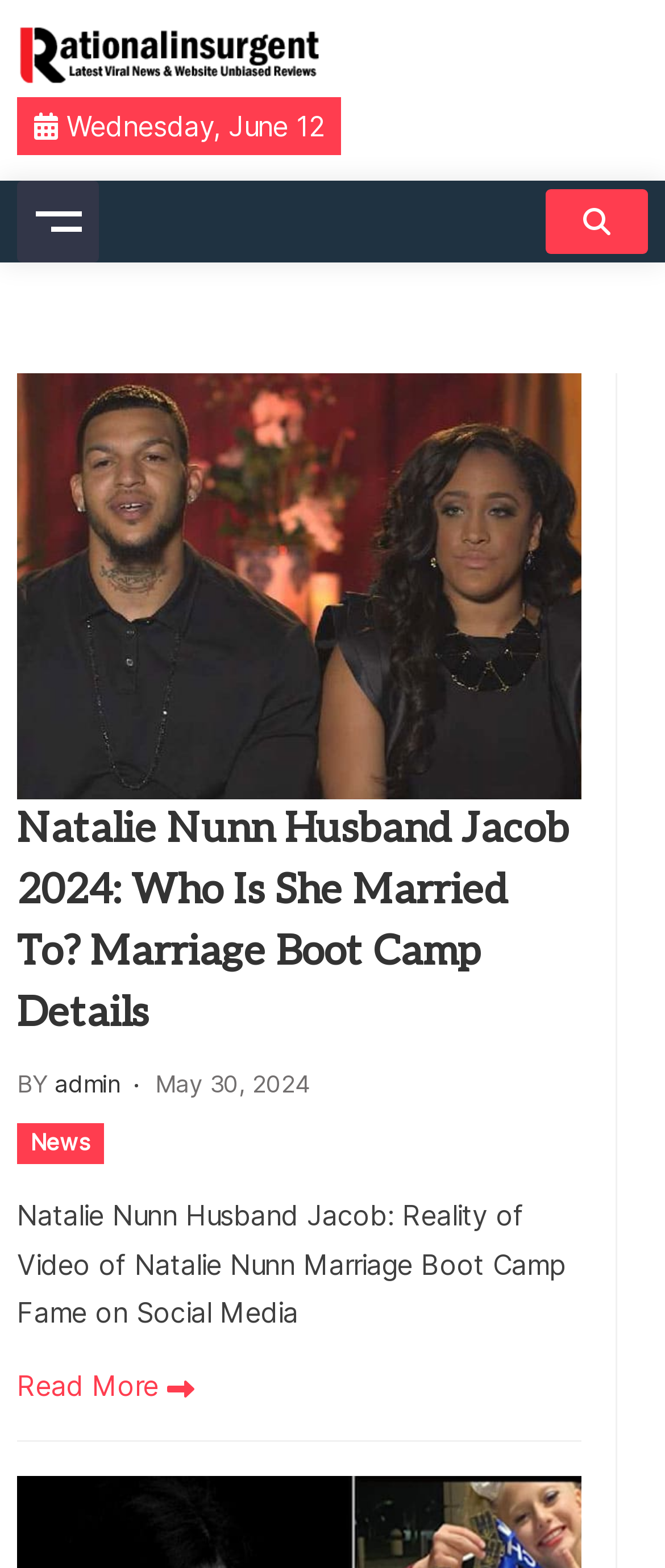Generate a thorough explanation of the webpage's elements.

The webpage is a news website with a focus on viral news and unbiased reviews. At the top left corner, there is a logo of "Rationalinsurgent" accompanied by a heading with the same name. Below the logo, there is a static text displaying the title "Latest Viral News & Website Unbiased Reviews". 

To the right of the logo, there is a static text showing the current date, "Wednesday, June 12". There are two buttons, one at the top left corner and another at the top right corner, with the latter containing an icon represented by "\uf002". 

The main content of the webpage is an article section, which takes up most of the page. The article section has a heading that reads "Natalie Nunn Husband Jacob 2024: Who Is She Married To? Marriage Boot Camp Details". Below the heading, there is a static text "BY" followed by a link to the author "admin". The article also includes a link to the publication date "May 30, 2024" and a category link "News". 

The article's main content is a summary of Natalie Nunn's husband Jacob, discussing her marriage boot camp fame on social media. At the bottom of the article, there is a "Read More" link with an arrow icon.